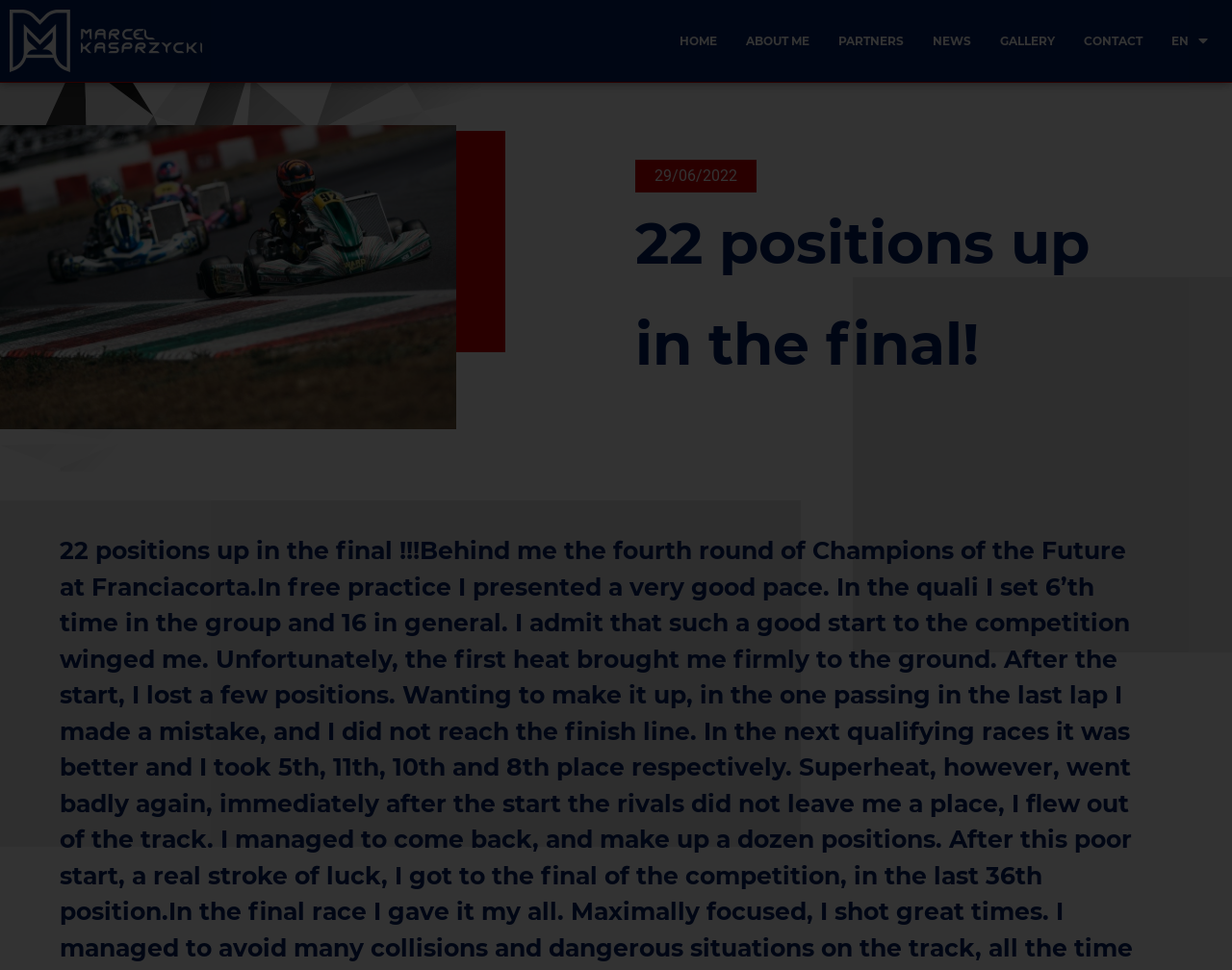Refer to the image and answer the question with as much detail as possible: What is the language option available on the webpage?

I found a link element with the text 'EN ' which suggests that the language option available on the webpage is English.